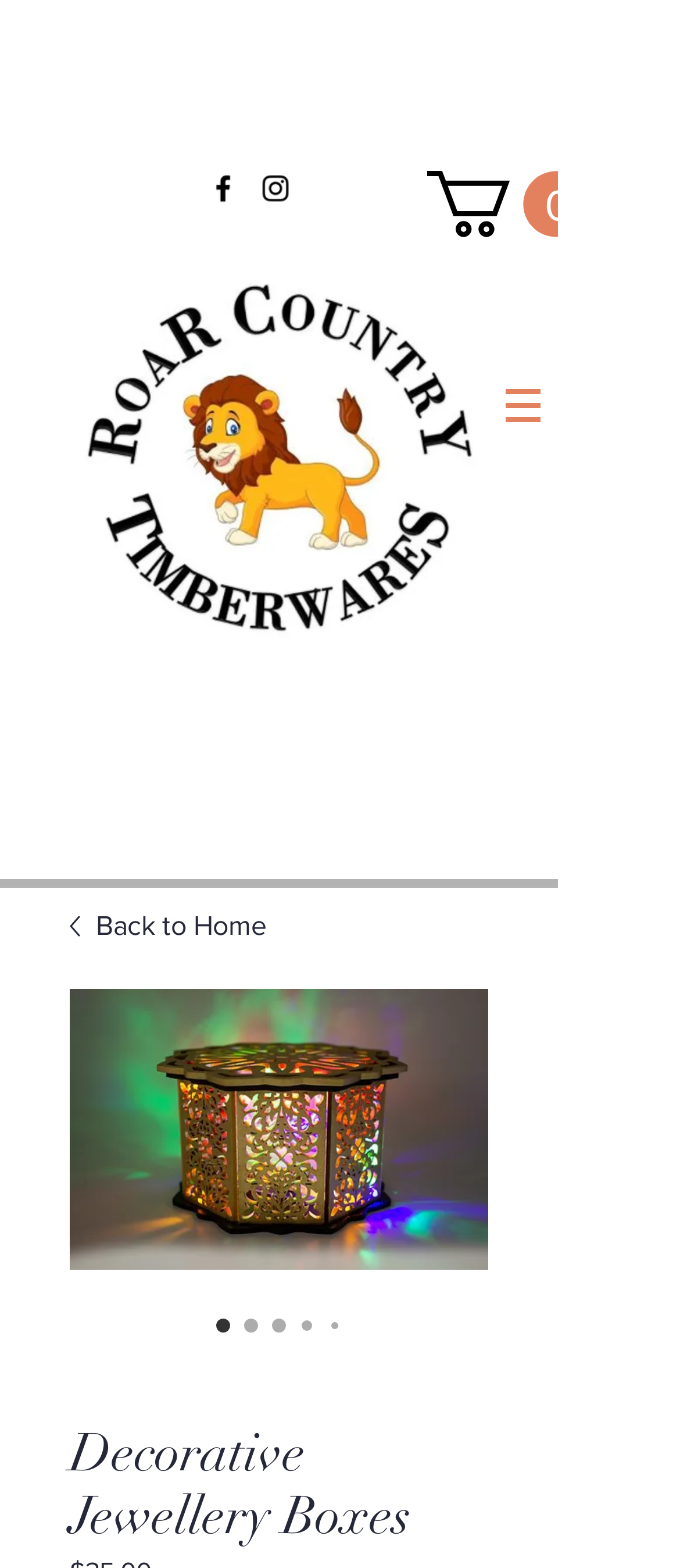With reference to the screenshot, provide a detailed response to the question below:
What is the shape of the logo?

I inferred the shape of the logo by looking at the bounding box coordinates of the image element with the description 'possible logo designs 2_edited.jpg', which suggests a rectangular shape.